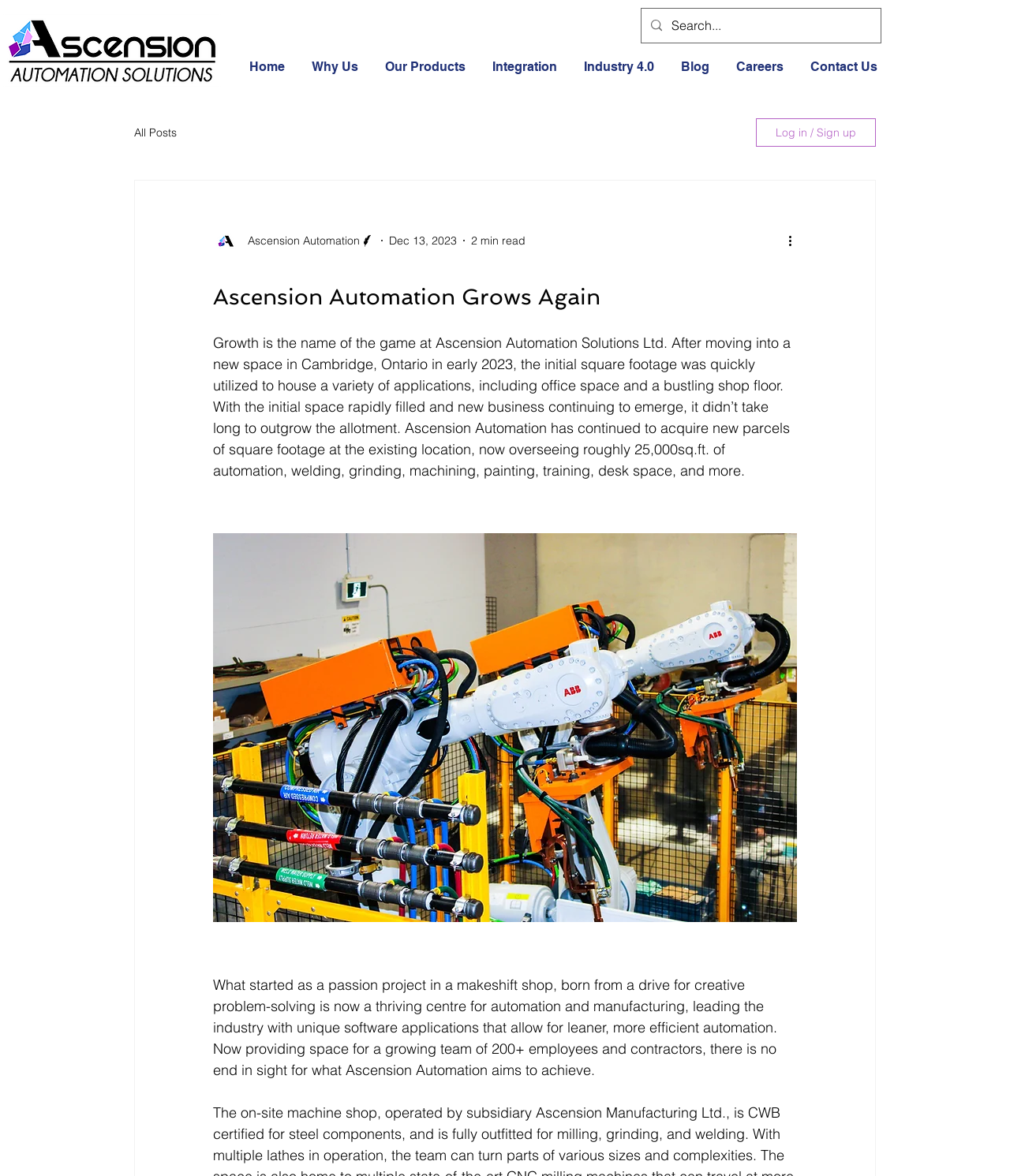Please identify the bounding box coordinates of the clickable area that will fulfill the following instruction: "Contact us through 'info@holyland.md'". The coordinates should be in the format of four float numbers between 0 and 1, i.e., [left, top, right, bottom].

None